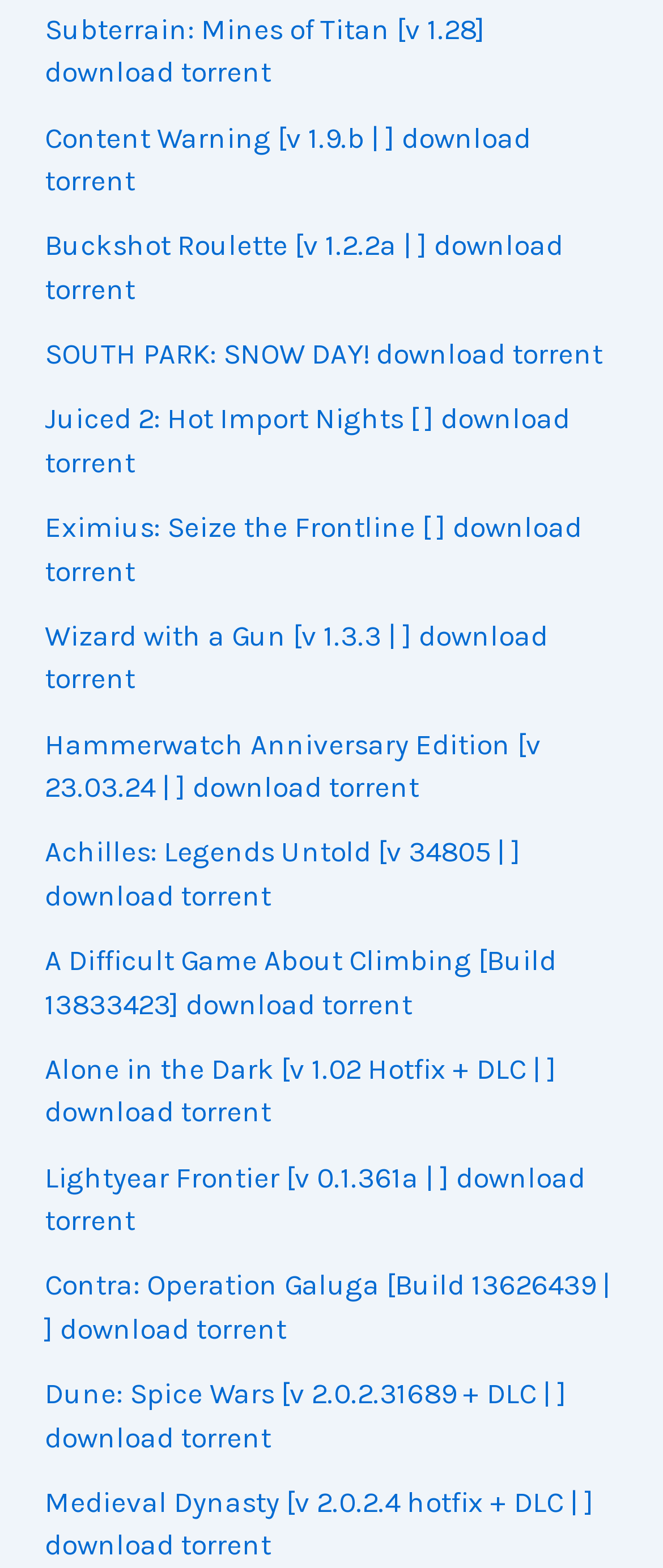Identify the bounding box coordinates of the region I need to click to complete this instruction: "download SOUTH PARK: SNOW DAY! torrent".

[0.067, 0.215, 0.908, 0.236]